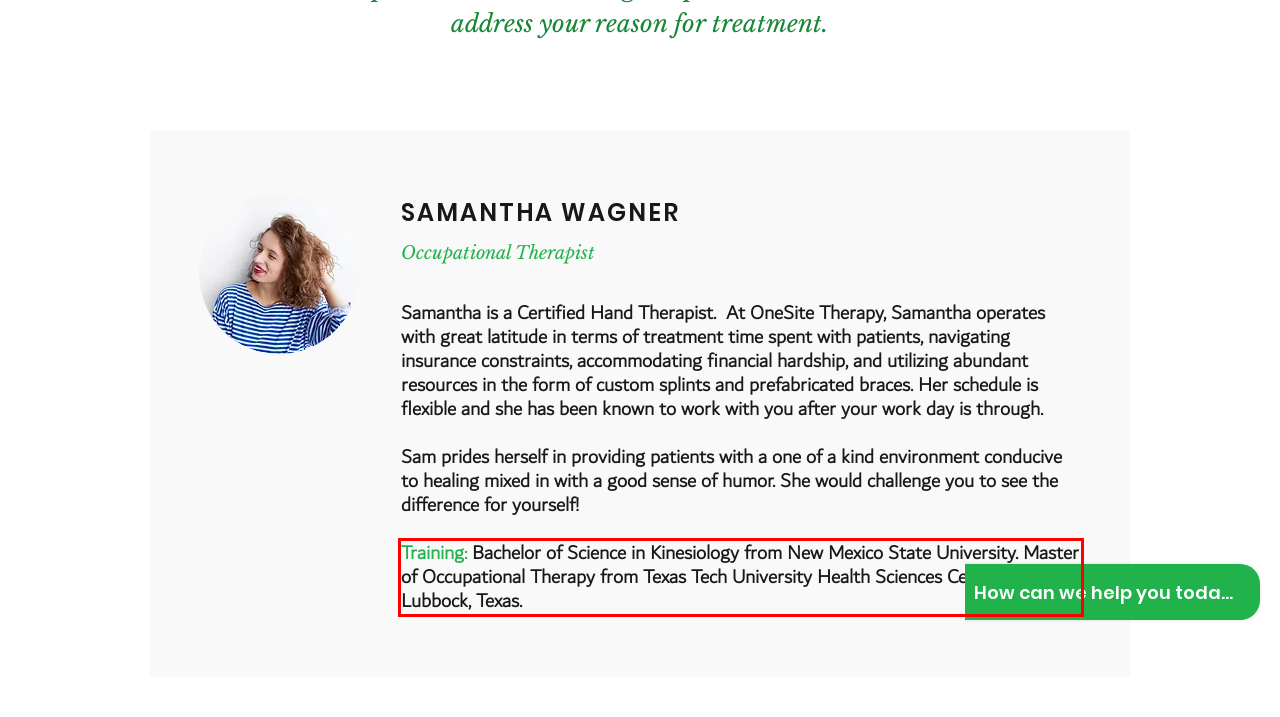With the provided screenshot of a webpage, locate the red bounding box and perform OCR to extract the text content inside it.

Training: Bachelor of Science in Kinesiology from New Mexico State University. Master of Occupational Therapy from Texas Tech University Health Sciences Center in Lubbock, Texas.